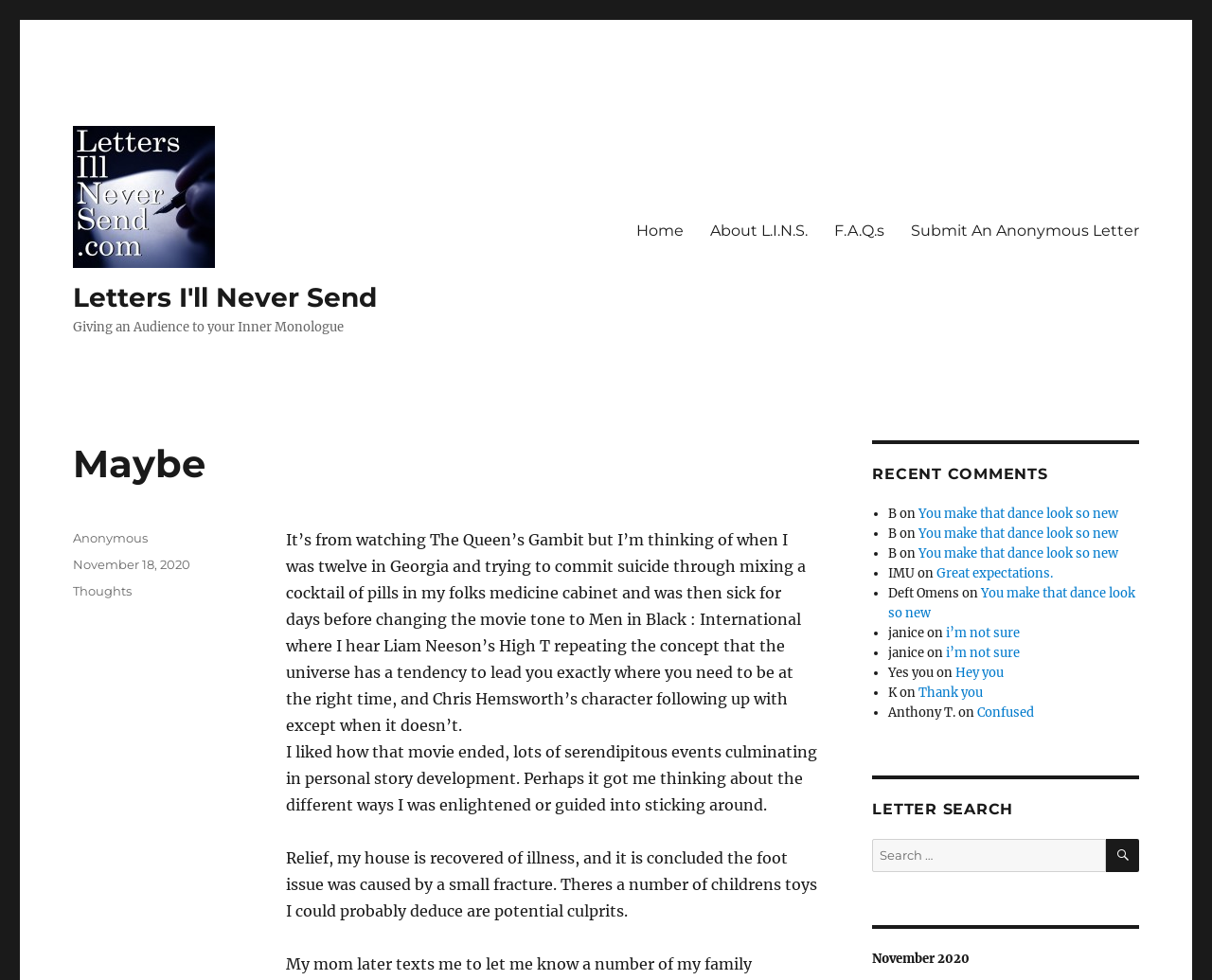Provide the bounding box coordinates, formatted as (top-left x, top-left y, bottom-right x, bottom-right y), with all values being floating point numbers between 0 and 1. Identify the bounding box of the UI element that matches the description: parent_node: Letters I'll Never Send

[0.06, 0.129, 0.311, 0.273]